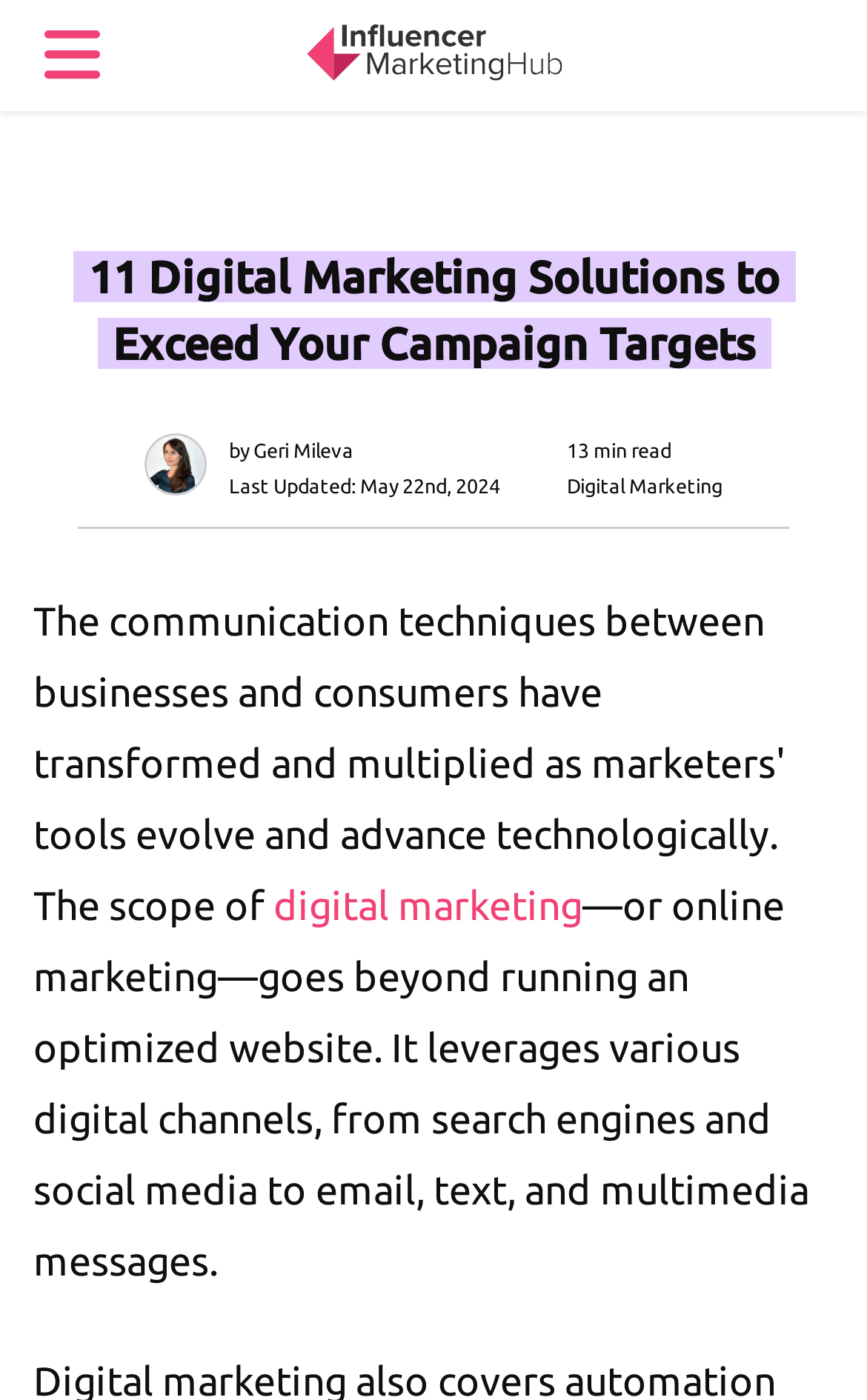Determine the heading of the webpage and extract its text content.

11 Digital Marketing Solutions to Exceed Your Campaign Targets